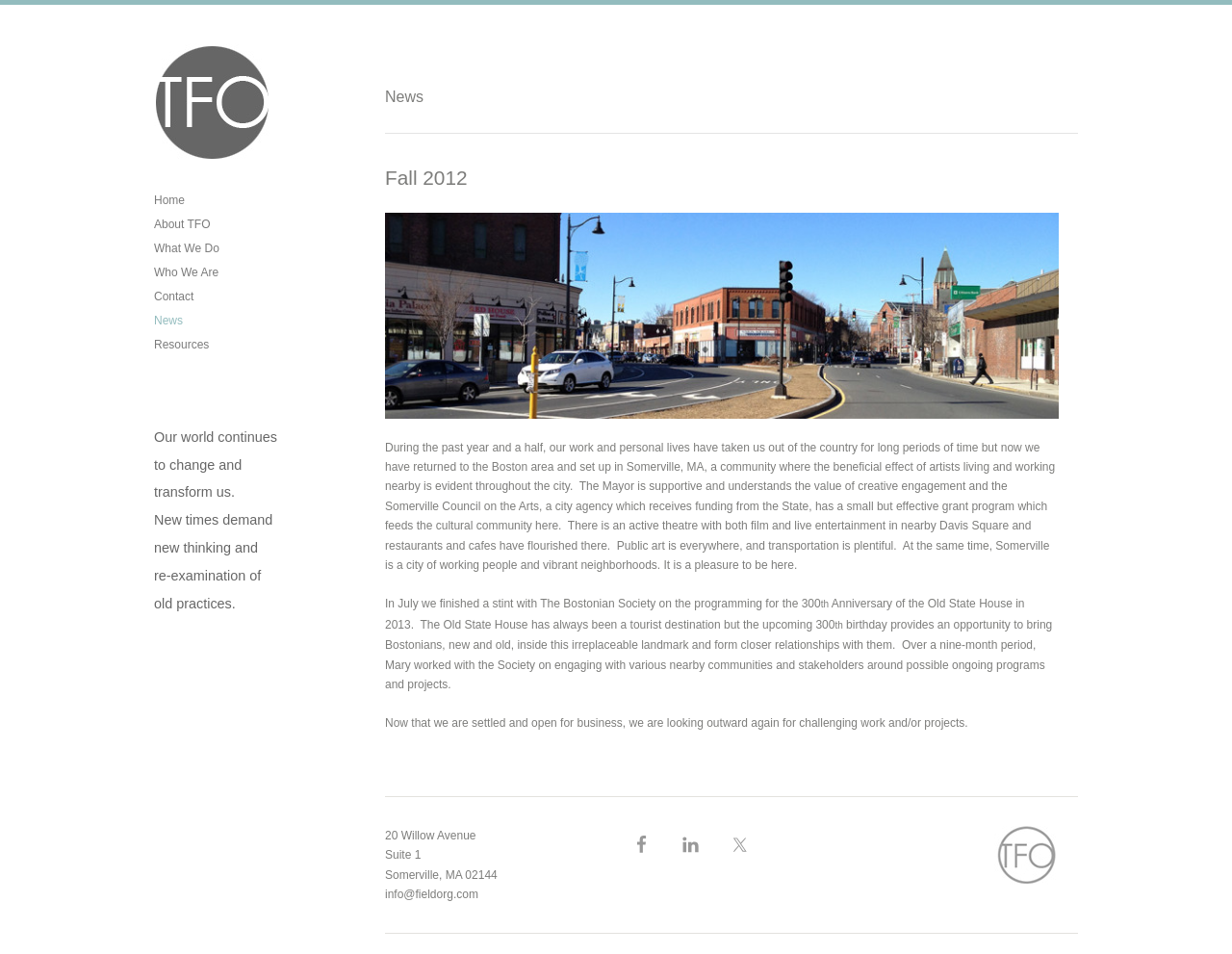Determine the coordinates of the bounding box for the clickable area needed to execute this instruction: "Contact through email".

[0.312, 0.93, 0.388, 0.944]